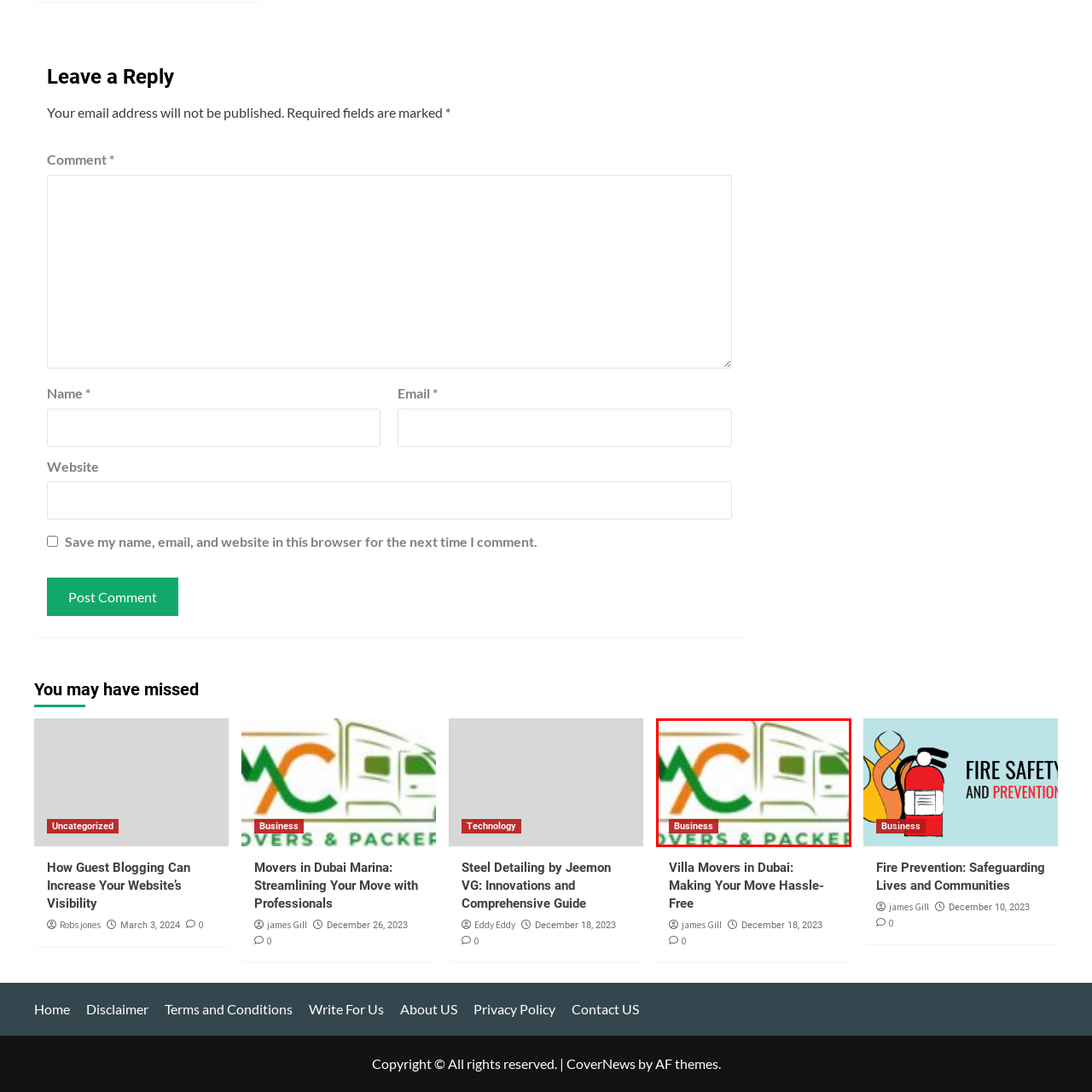Direct your attention to the image marked by the red boundary, What is the font style of the text 'MOVERS & PACKERS'? Provide a single word or phrase in response.

Bold